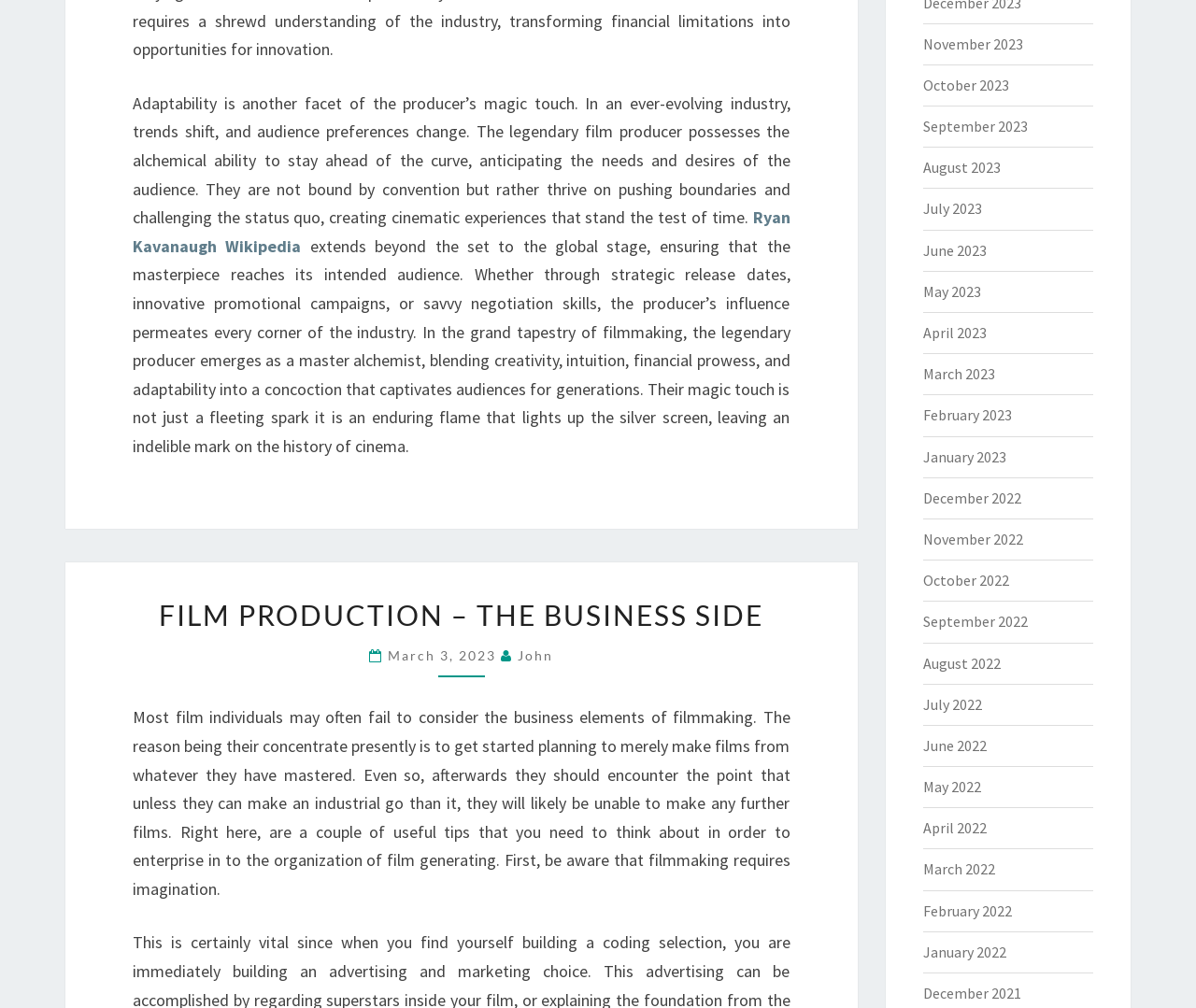Return the bounding box coordinates of the UI element that corresponds to this description: "Ryan Kavanaugh Wikipedia". The coordinates must be given as four float numbers in the range of 0 and 1, [left, top, right, bottom].

[0.111, 0.205, 0.661, 0.255]